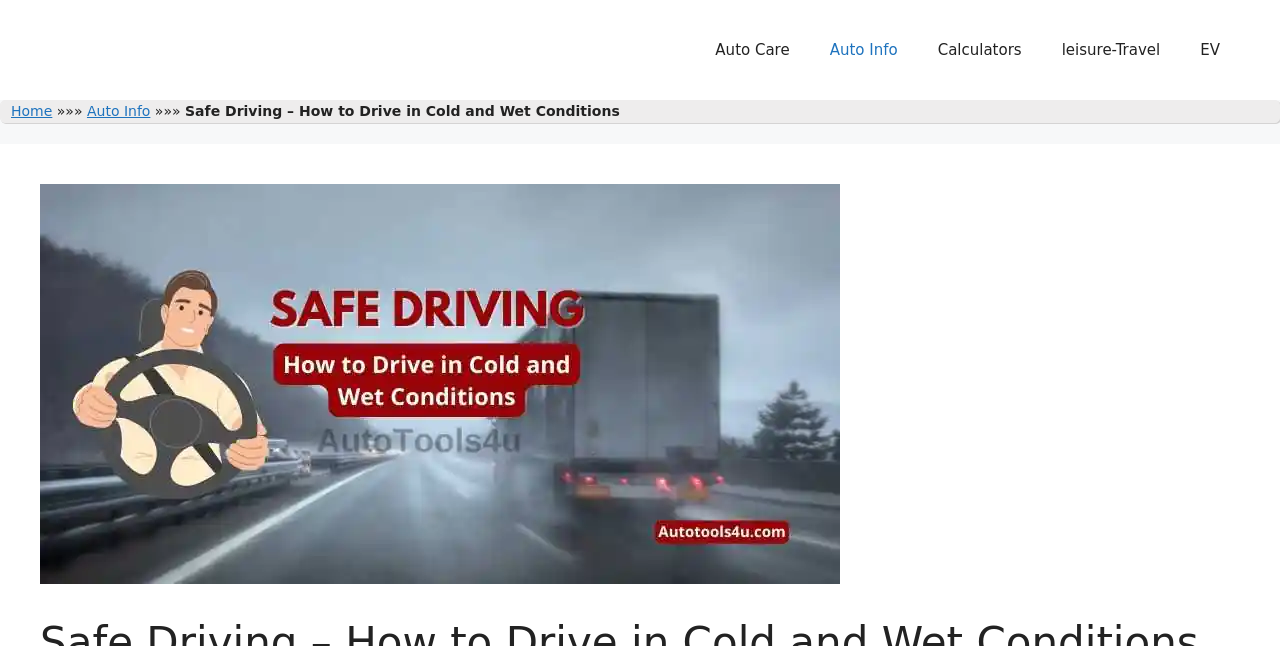Illustrate the webpage's structure and main components comprehensively.

The webpage is about safe driving in cold and wet conditions, with a focus on providing tips and information. At the top of the page, there is a banner with the site's name, taking up the full width of the page. Below the banner, there is a primary navigation menu with five links: "Auto Care", "Auto Info", "Calculators", "Leisure-Travel", and "EV". These links are aligned horizontally and take up most of the page's width.

On the left side of the page, there is a secondary navigation menu with three links: "Home", "»»»", and "Auto Info". These links are stacked vertically and are relatively narrow.

The main content of the page is a heading that reads "Safe Driving – How to Drive in Cold and Wet Conditions", which is centered on the page. Below the heading, there is a large image that takes up most of the page's width and height, with a caption that matches the heading.

Overall, the webpage has a simple and organized layout, with clear headings and concise text. The image is prominently displayed, and the navigation menus are easily accessible.